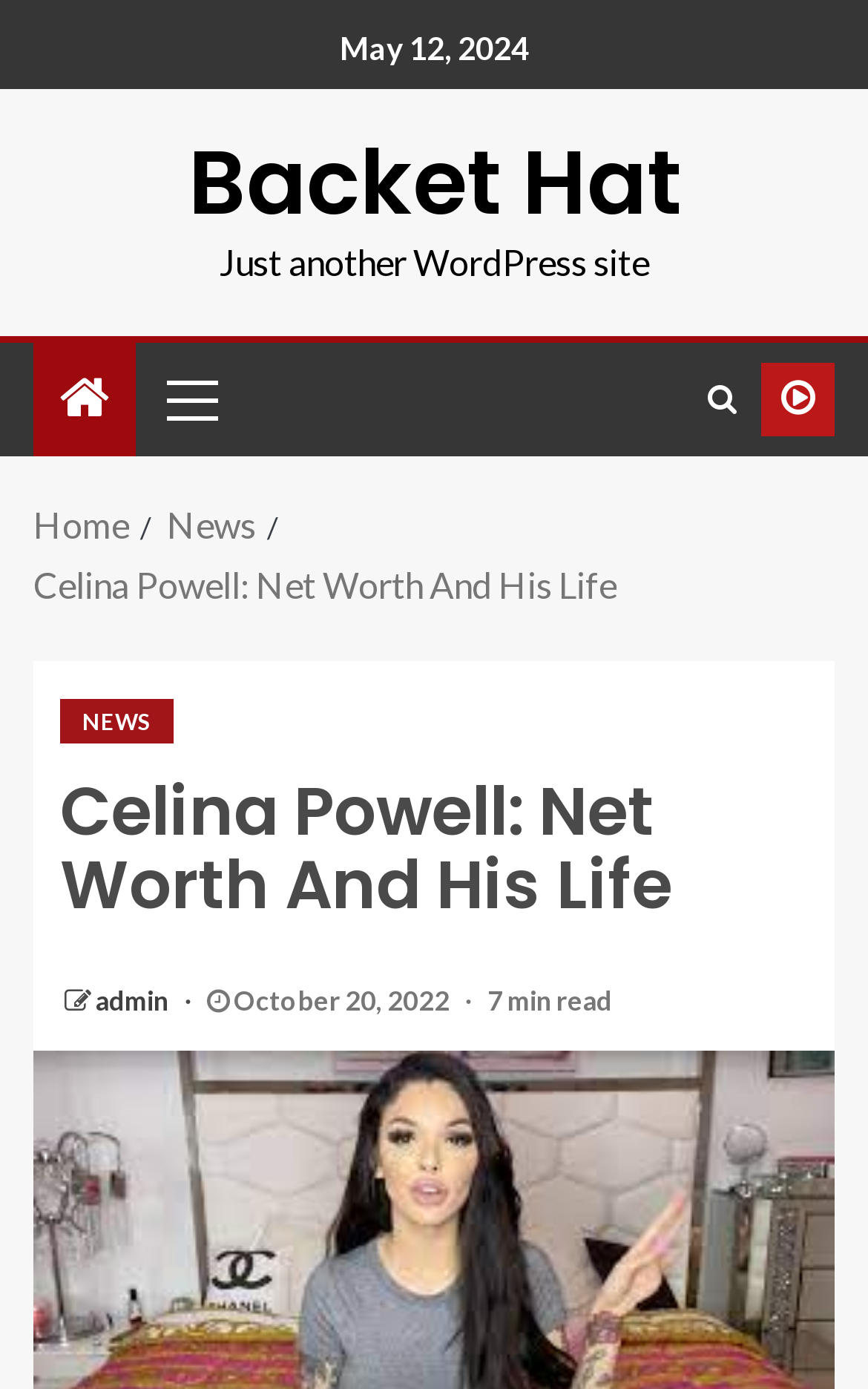Please find the bounding box coordinates for the clickable element needed to perform this instruction: "view admin page".

[0.11, 0.708, 0.2, 0.732]